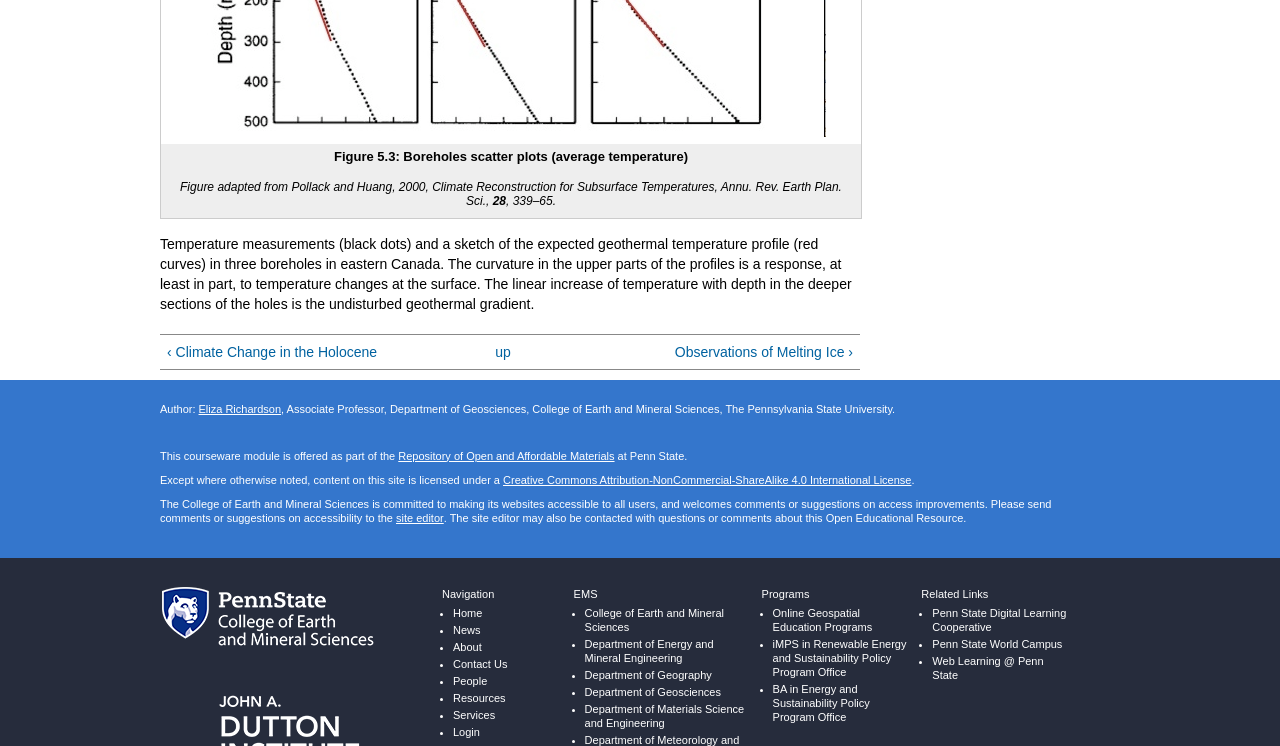Please provide the bounding box coordinates for the element that needs to be clicked to perform the following instruction: "Contact the site editor". The coordinates should be given as four float numbers between 0 and 1, i.e., [left, top, right, bottom].

[0.309, 0.683, 0.347, 0.703]